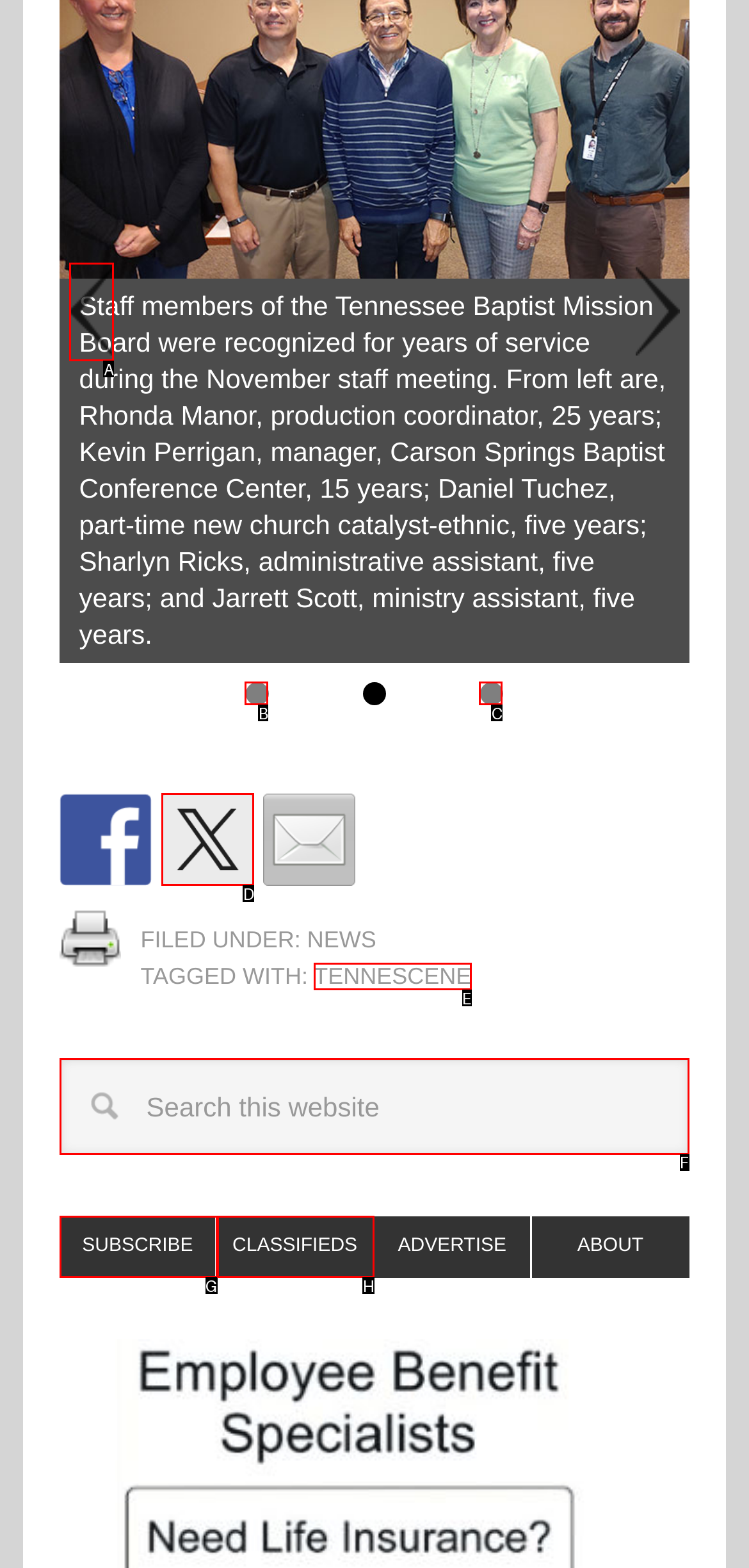Using the description: name="s" placeholder="Search this website"
Identify the letter of the corresponding UI element from the choices available.

F